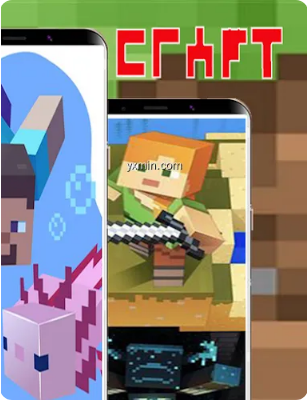Provide your answer in one word or a succinct phrase for the question: 
What is the dominant color of the app's logo?

Green